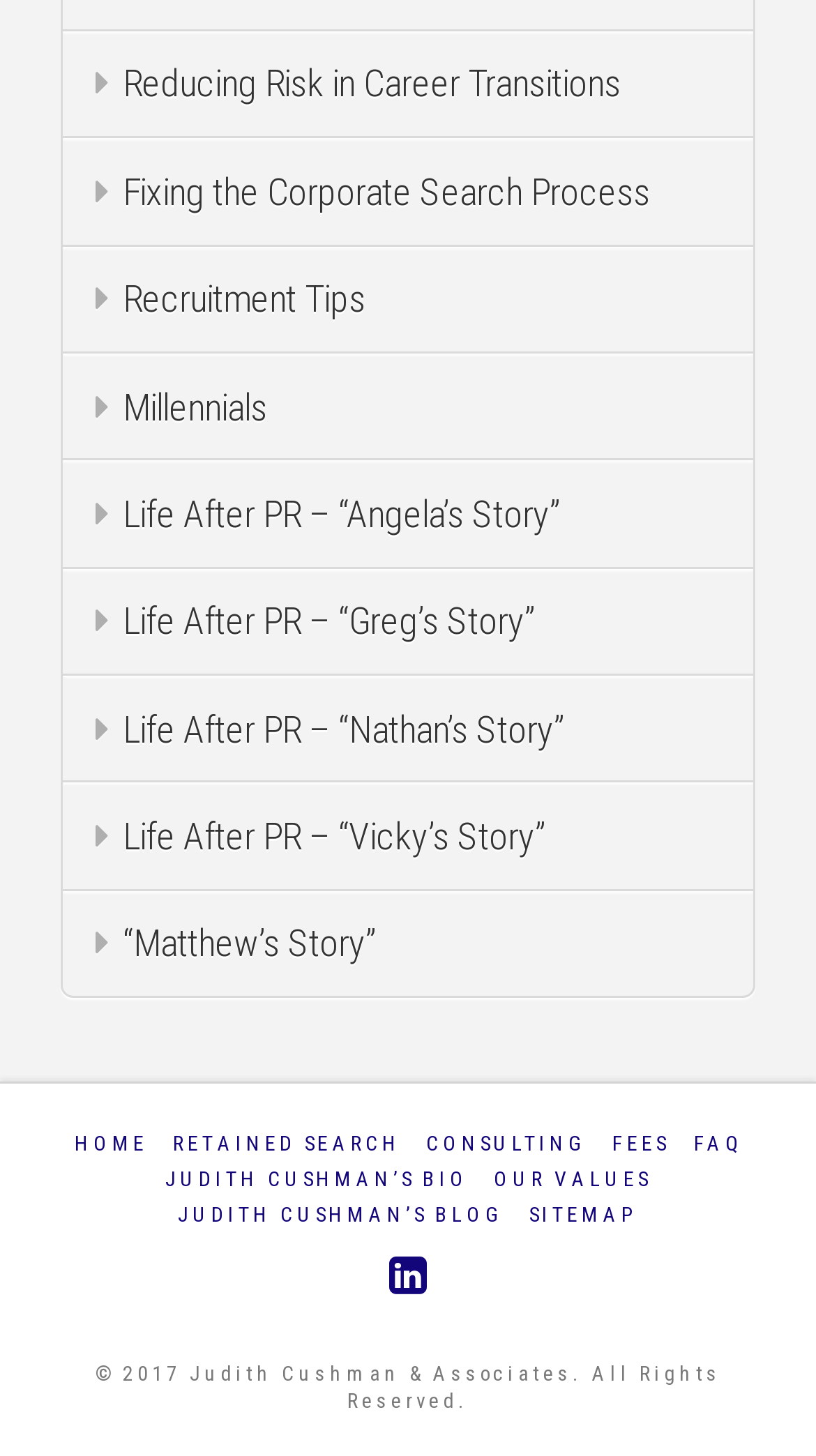What is the last link in the bottom section?
Refer to the screenshot and answer in one word or phrase.

SITEMAP